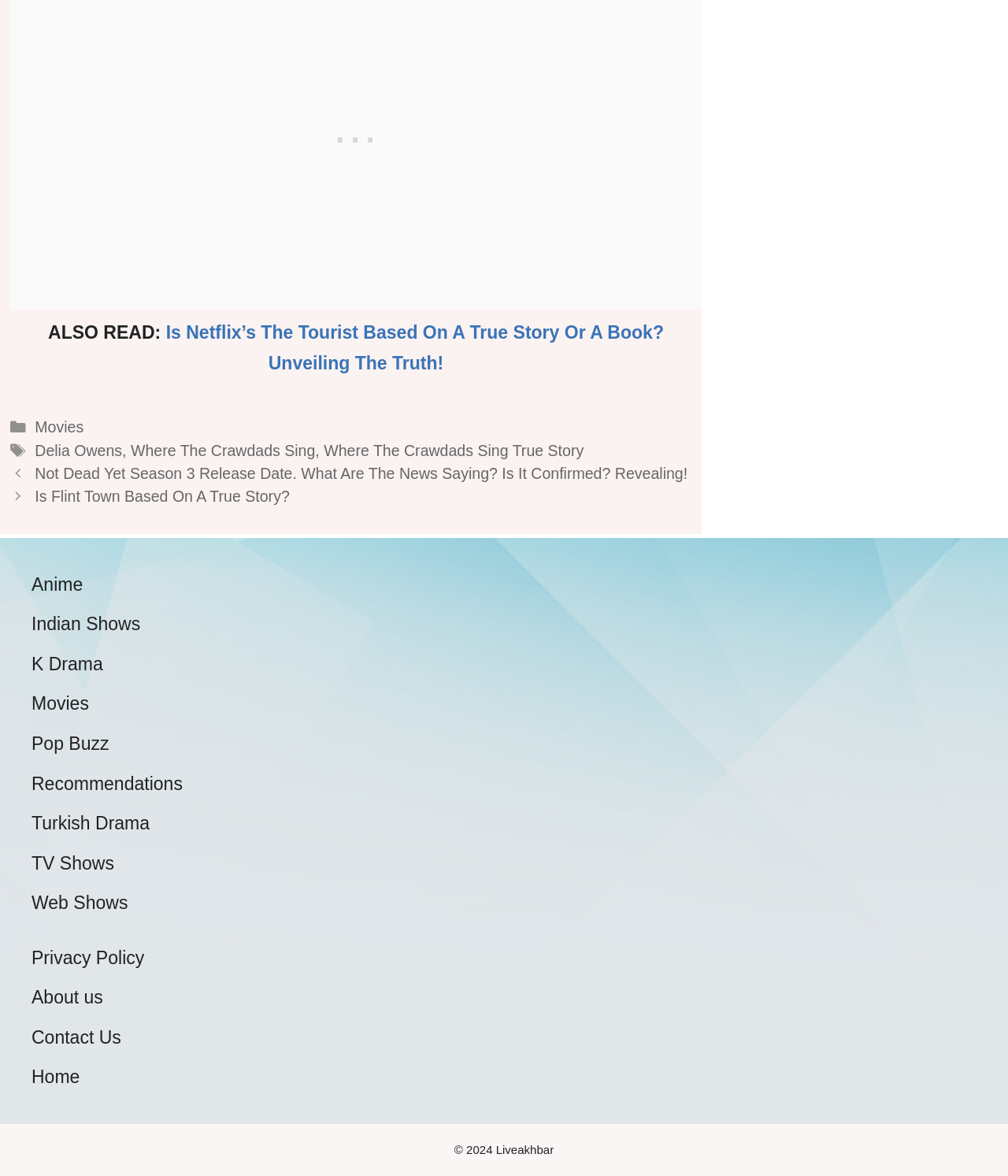Please give the bounding box coordinates of the area that should be clicked to fulfill the following instruction: "Visit the Privacy Policy page". The coordinates should be in the format of four float numbers from 0 to 1, i.e., [left, top, right, bottom].

[0.031, 0.805, 0.143, 0.823]